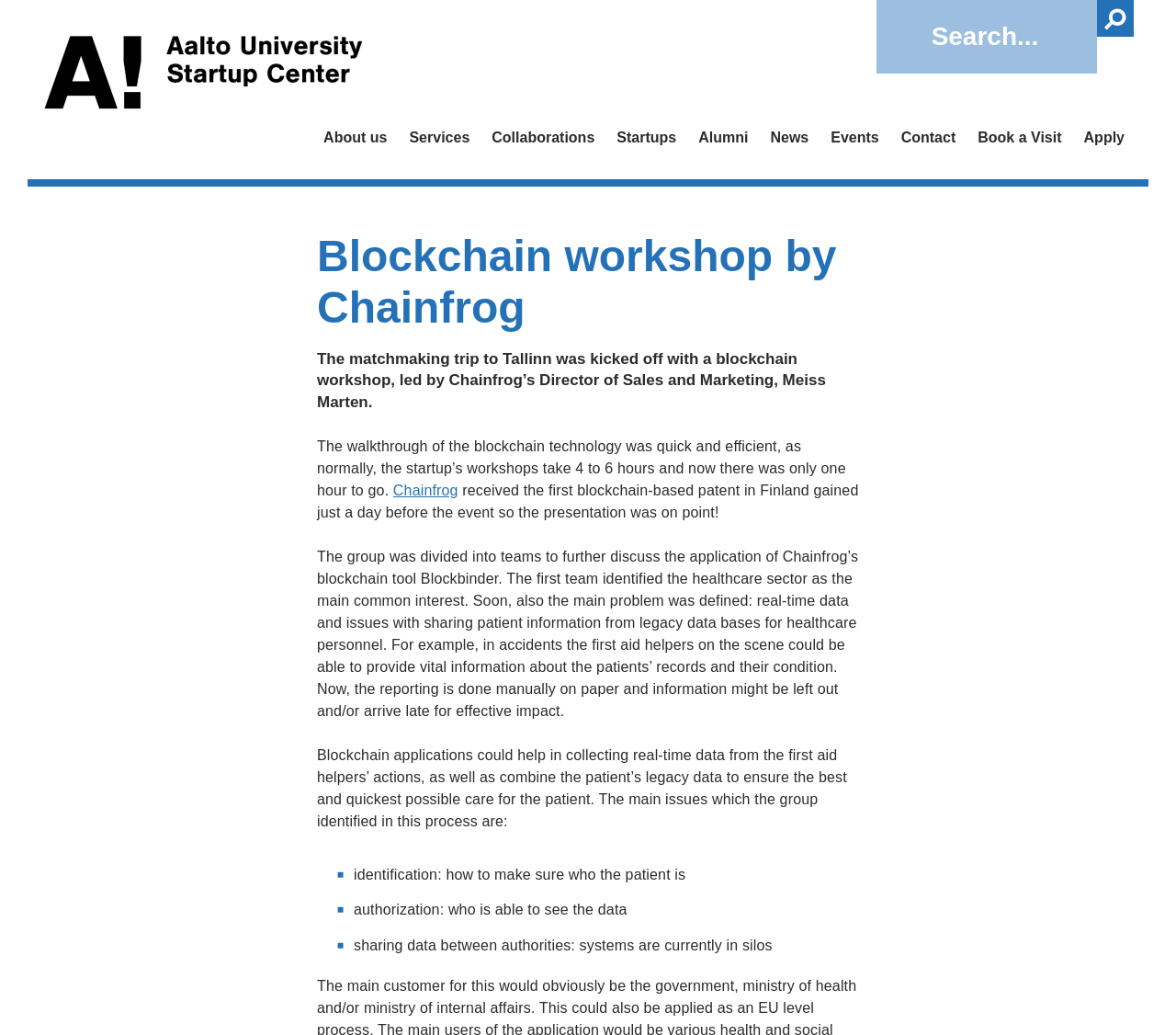Provide a thorough description of the webpage's content and layout.

The webpage appears to be an article about a blockchain workshop organized by Chainfrog at the Aalto Startup Center. At the top left corner, there is a link to "Aalto Startup Center" accompanied by an image of the same name. 

Below this, there is a navigation menu with links to various sections of the website, including "About us", "Services", "Collaborations", "Startups", "Alumni", "News", "Events", "Contact", "Book a Visit", and "Apply". These links are aligned horizontally and take up a significant portion of the top section of the page.

On the top right corner, there is a search bar with a "Search" button. 

The main content of the page is divided into several sections. The first section has a heading "Blockchain workshop by Chainfrog" and a brief description of the workshop, which was led by Meiss Marten, Chainfrog's Director of Sales and Marketing. 

The next section describes the workshop's content, including a walkthrough of blockchain technology and a presentation by Chainfrog, which had recently received a blockchain-based patent in Finland. 

The following section discusses the group activity that took place during the workshop, where participants were divided into teams to discuss the application of Chainfrog's blockchain tool Blockbinder. The article highlights the healthcare sector as a potential area of application, with the team identifying real-time data sharing and patient information as key challenges. 

Finally, the article lists the main issues identified by the group, including identification, authorization, and sharing data between authorities.